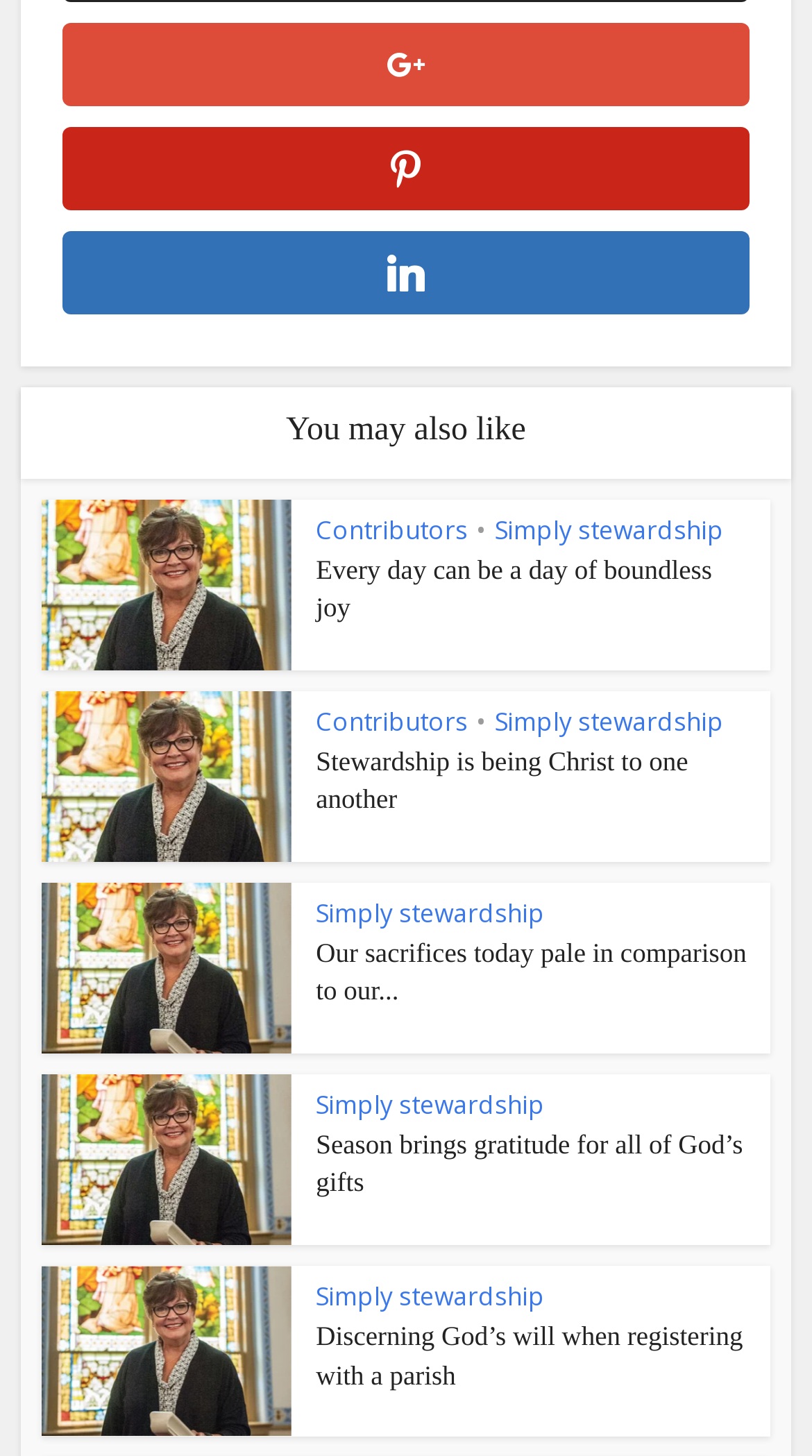Please specify the bounding box coordinates of the clickable region necessary for completing the following instruction: "Read 'Every day can be a day of boundless joy'". The coordinates must consist of four float numbers between 0 and 1, i.e., [left, top, right, bottom].

[0.389, 0.38, 0.877, 0.428]